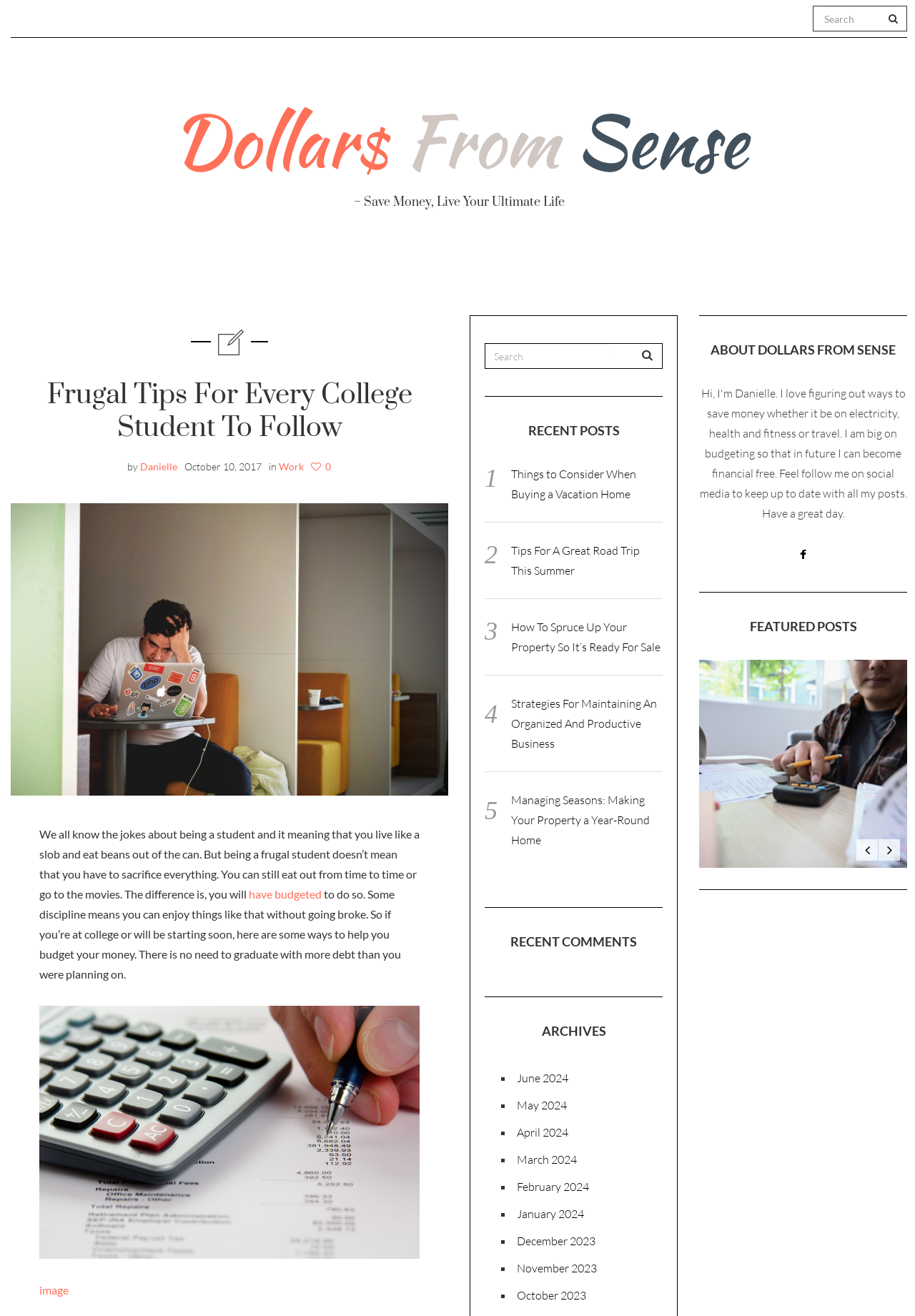What is the website's name?
Provide a well-explained and detailed answer to the question.

I determined the website's name by looking at the heading element with the text 'Dollars From Sense' which is located at the top of the webpage.